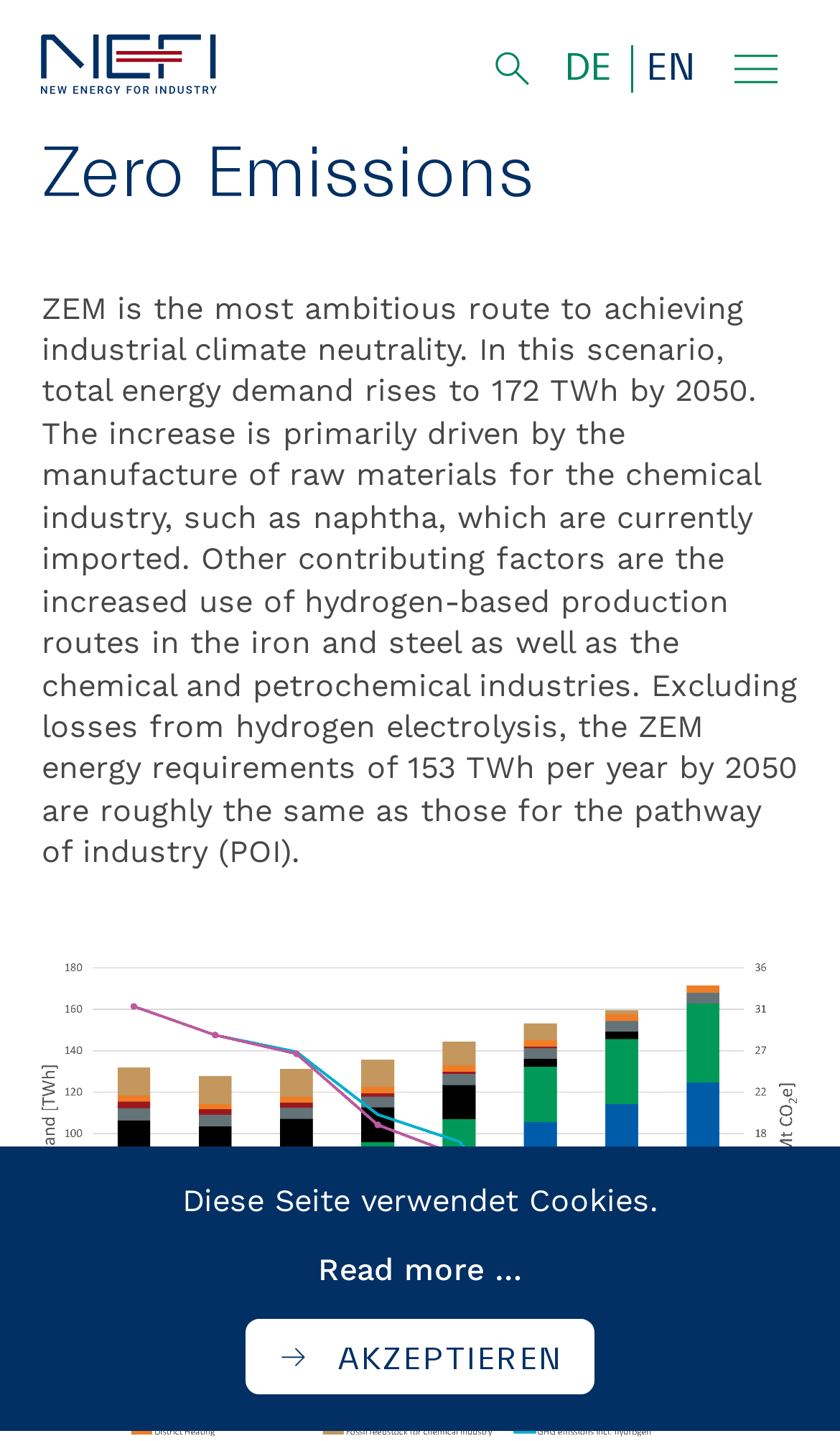Reply to the question with a brief word or phrase: What is the name of the scenario described in the main content?

Zero Emissions